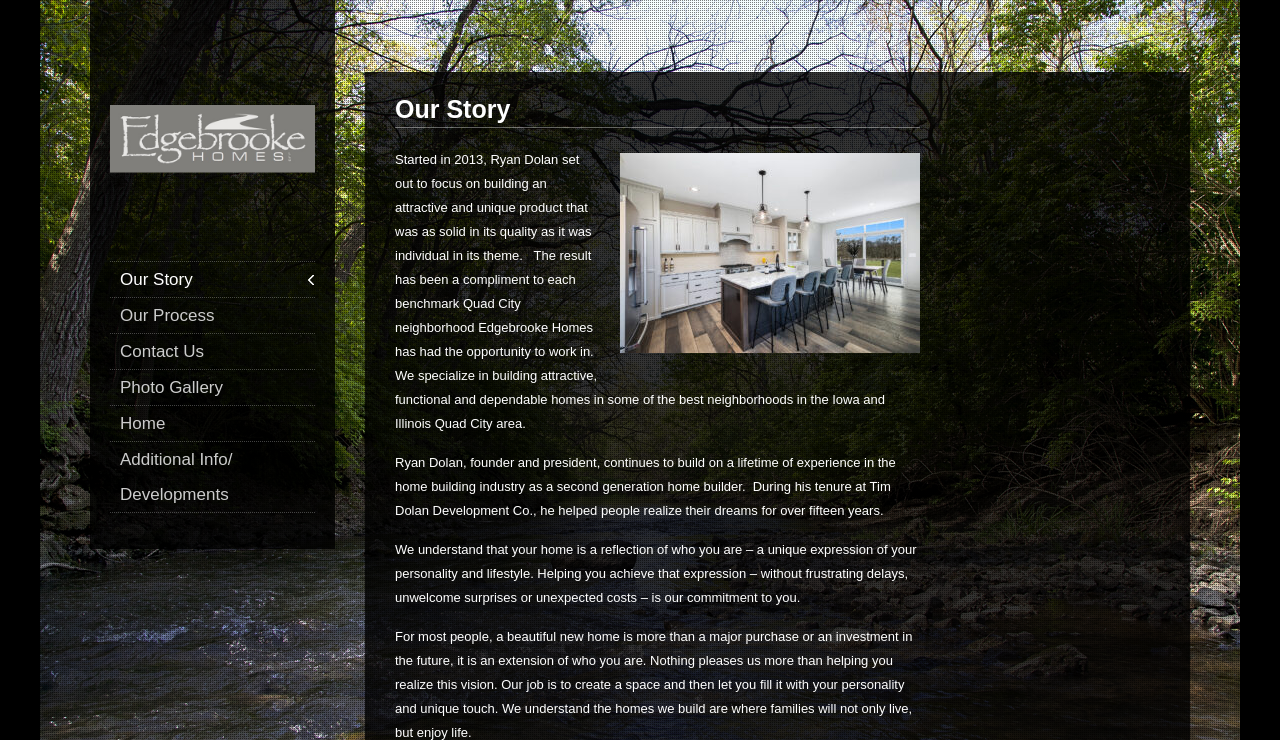Determine the bounding box of the UI component based on this description: "Our Story". The bounding box coordinates should be four float values between 0 and 1, i.e., [left, top, right, bottom].

[0.086, 0.354, 0.246, 0.401]